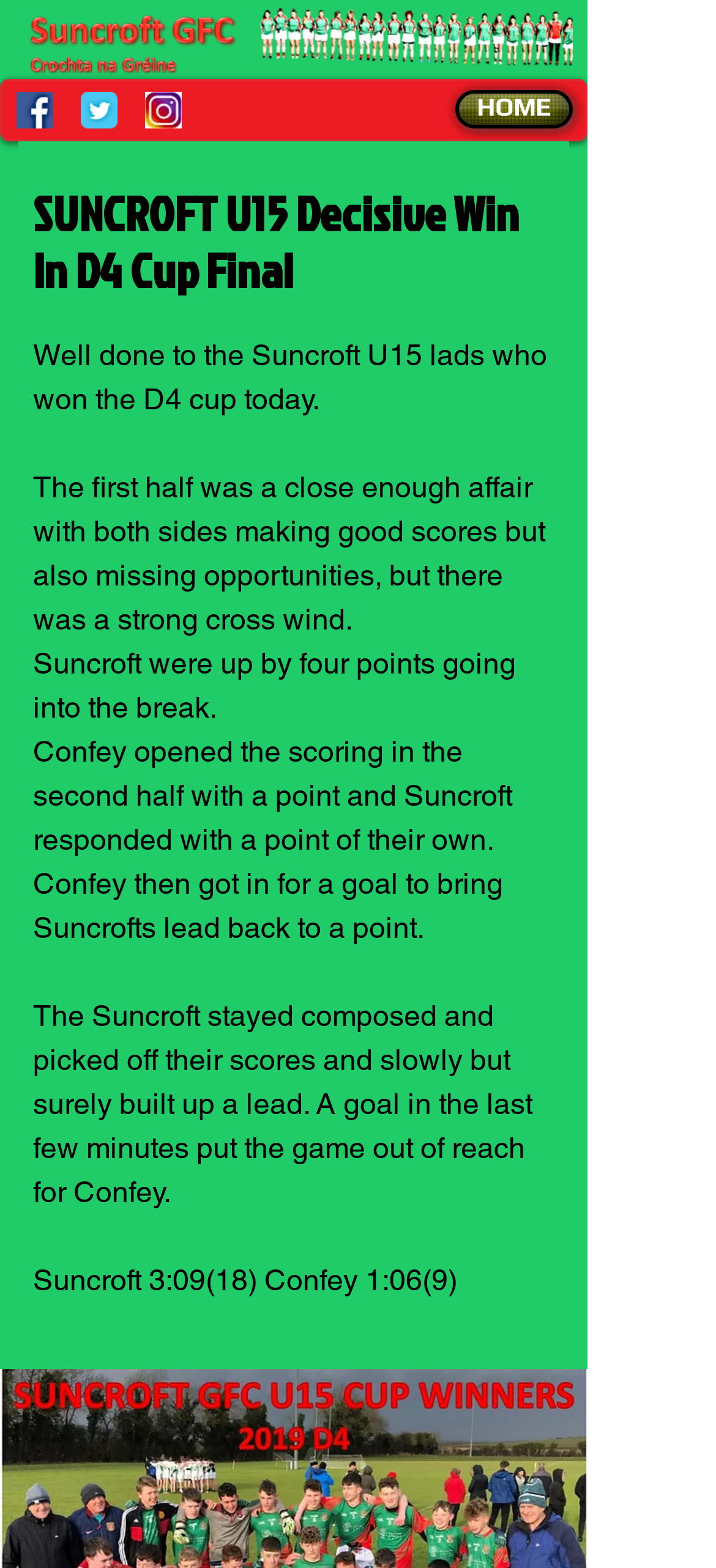Please give a one-word or short phrase response to the following question: 
What was the turning point in the second half of the match?

A goal in the last few minutes